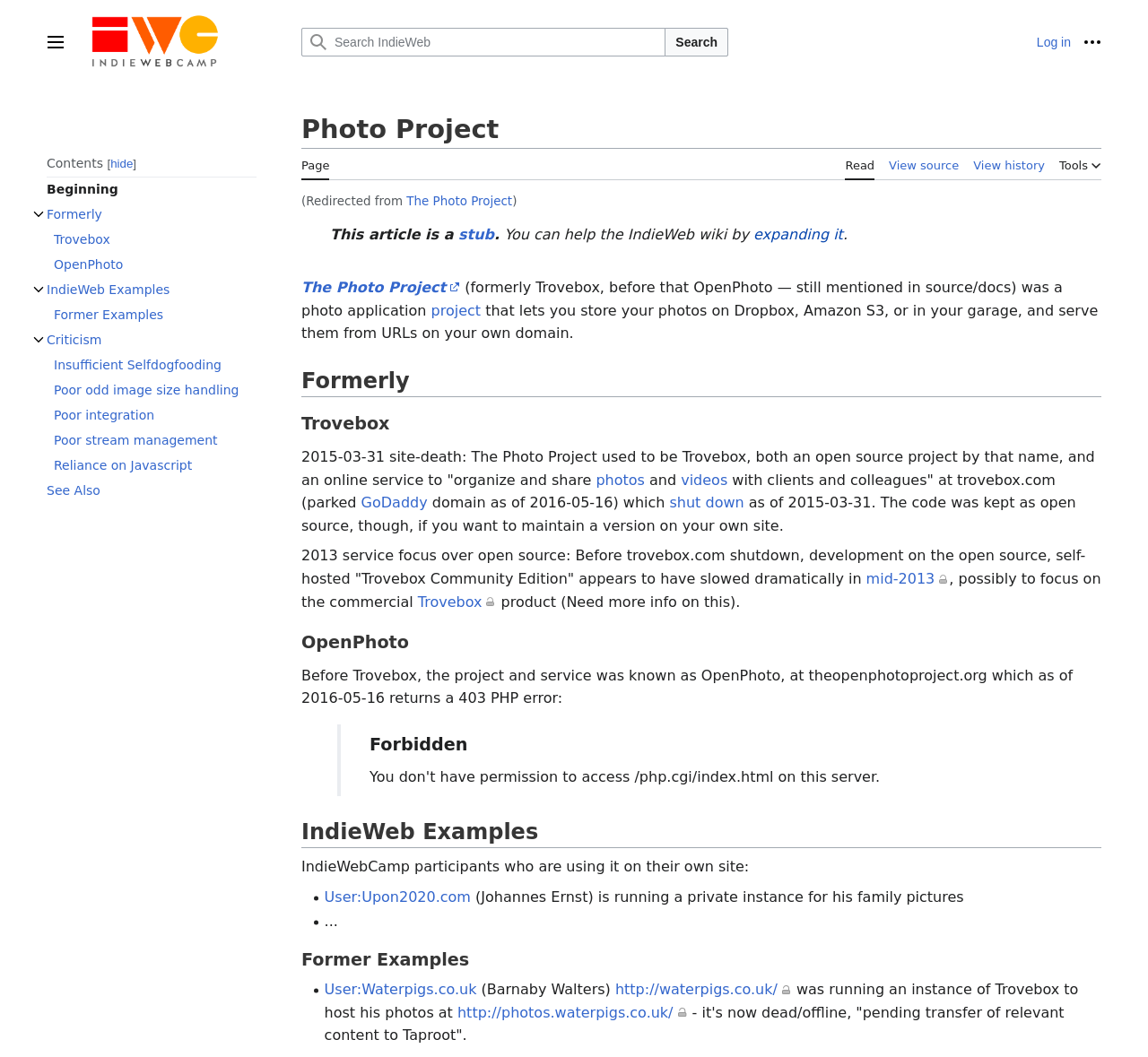Locate the bounding box coordinates of the area that needs to be clicked to fulfill the following instruction: "Log in". The coordinates should be in the format of four float numbers between 0 and 1, namely [left, top, right, bottom].

[0.903, 0.033, 0.933, 0.046]